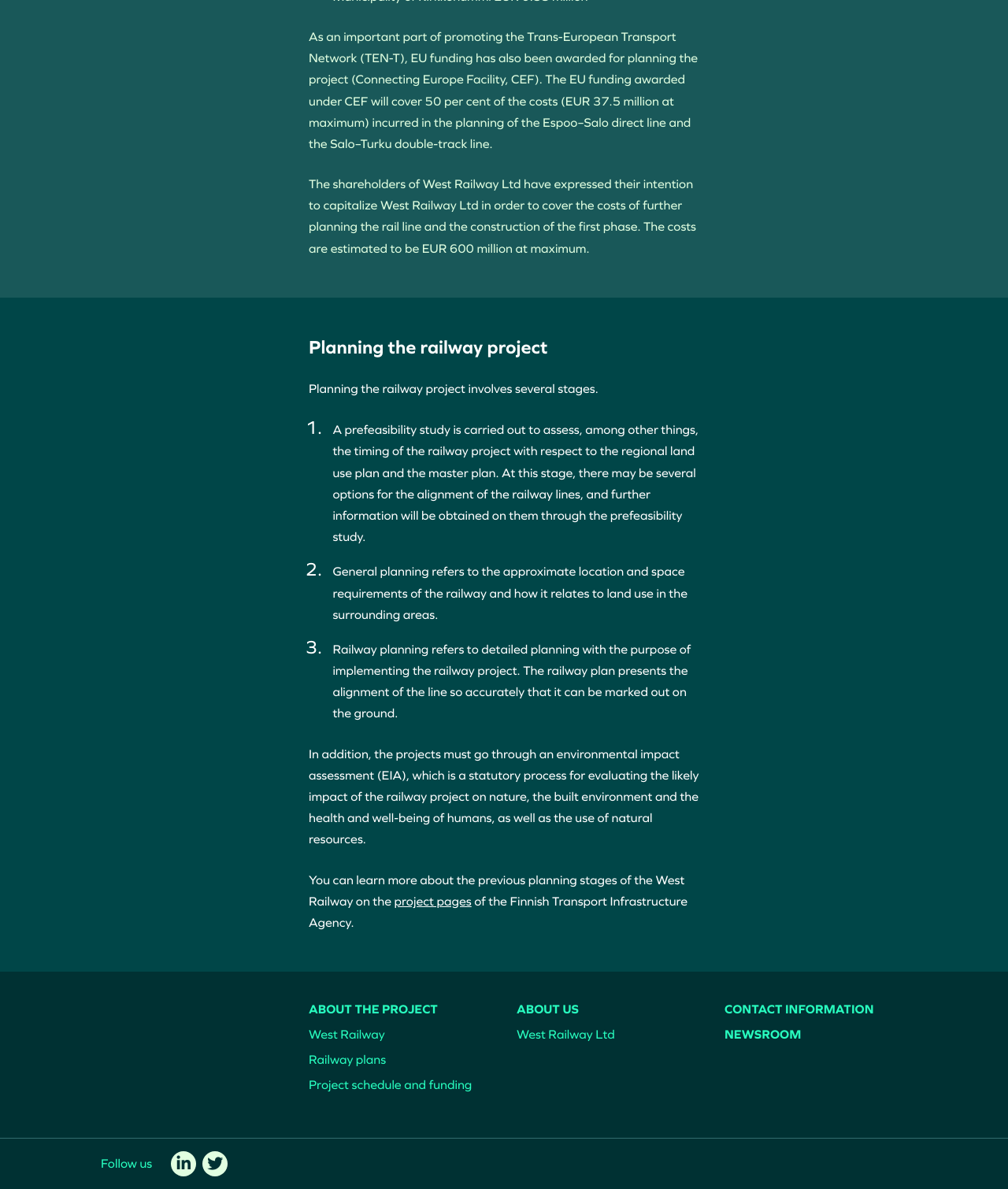What is the purpose of railway planning?
Look at the screenshot and respond with a single word or phrase.

Detailed planning